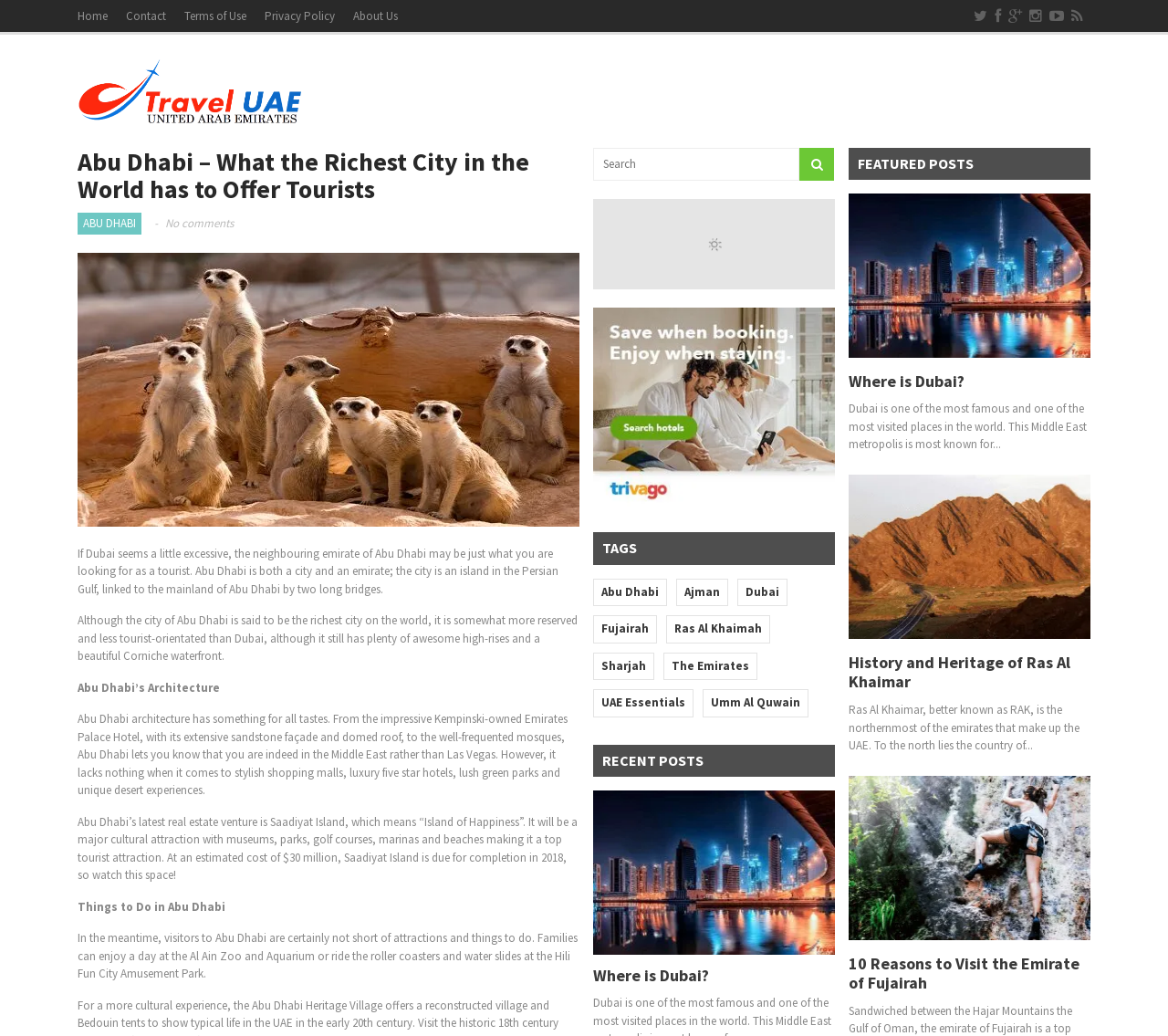Locate the coordinates of the bounding box for the clickable region that fulfills this instruction: "Read about Abu Dhabi's architecture".

[0.066, 0.656, 0.188, 0.671]